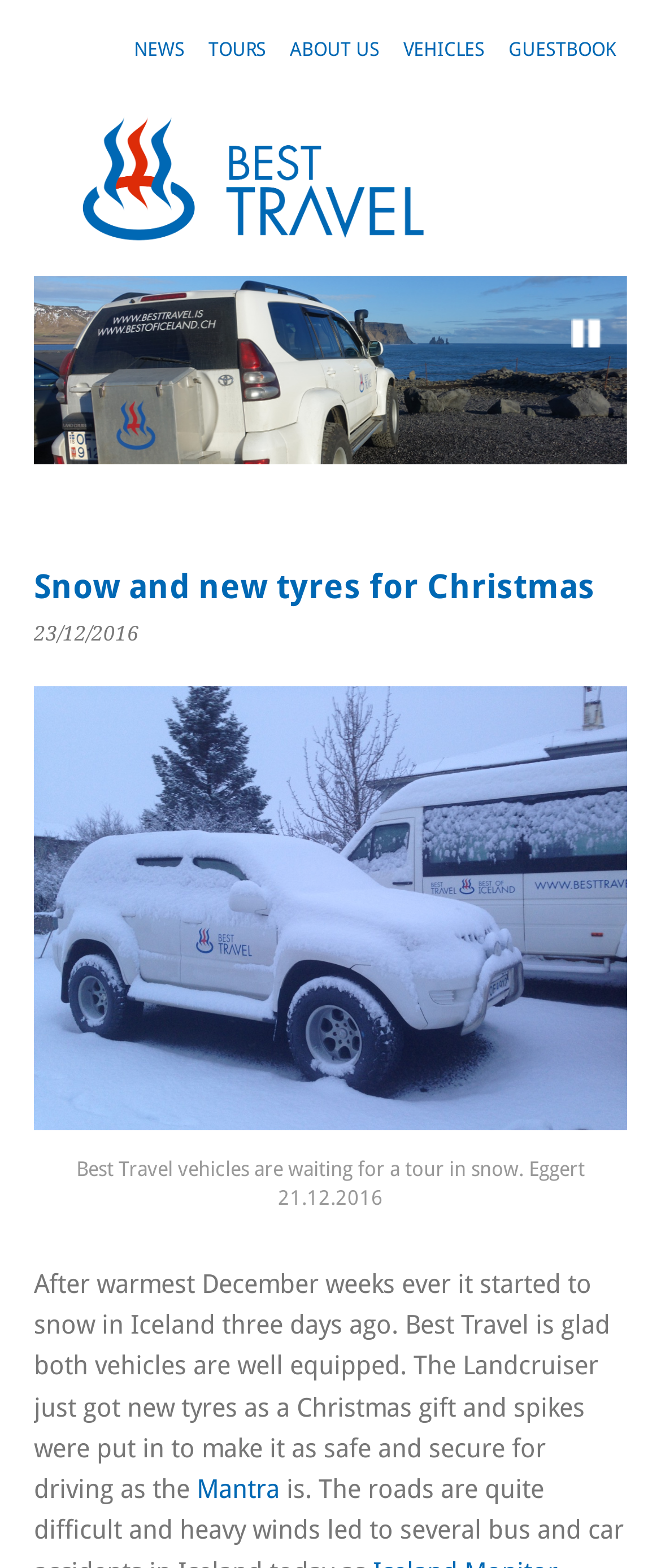Find the bounding box coordinates of the element to click in order to complete this instruction: "Click NEWS". The bounding box coordinates must be four float numbers between 0 and 1, denoted as [left, top, right, bottom].

[0.185, 0.016, 0.297, 0.048]